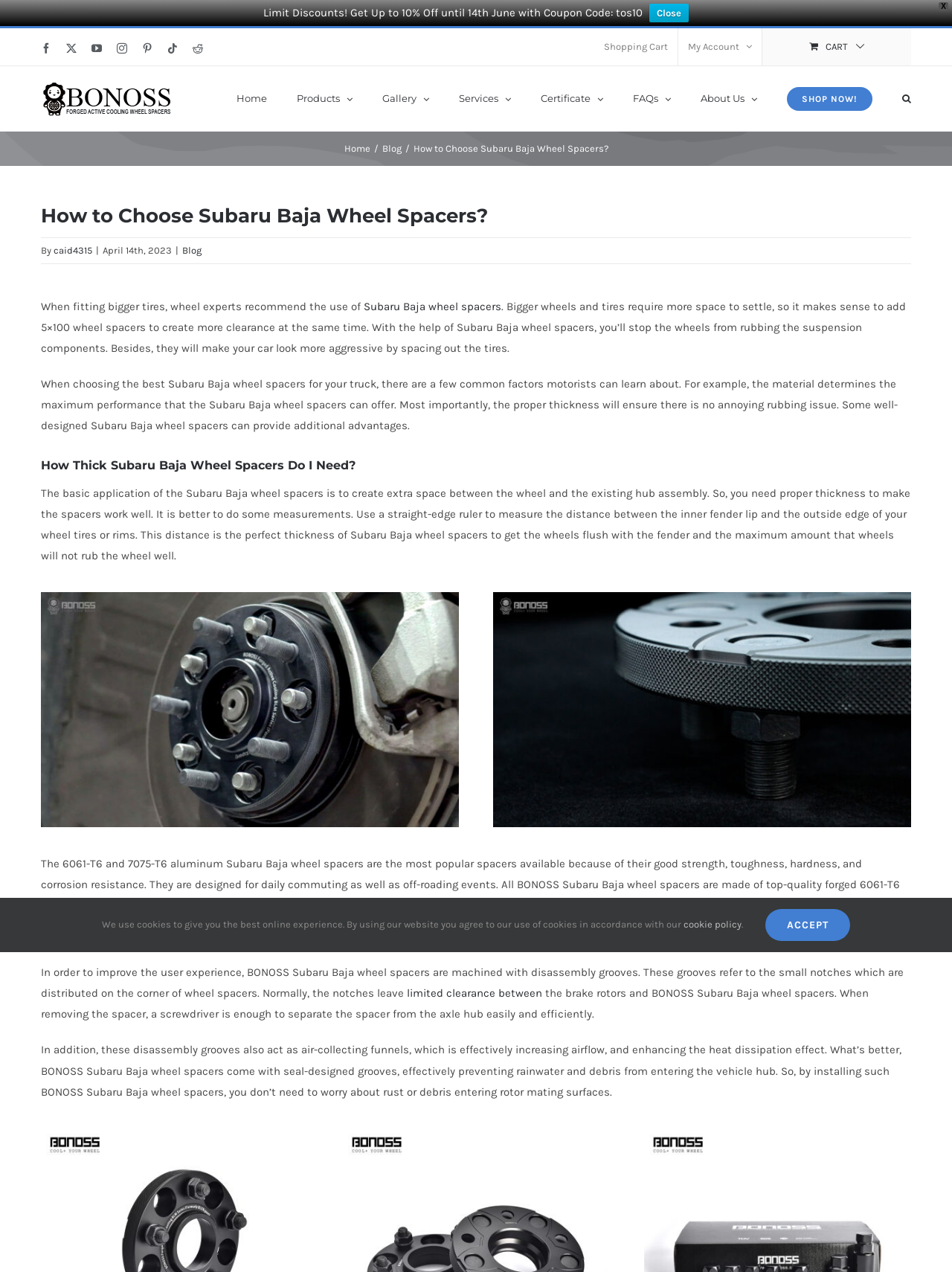Respond to the question below with a single word or phrase: What is the material of BONOSS Subaru Baja wheel spacers?

Forged 6061-T6 and 7075-T6 aluminum alloys